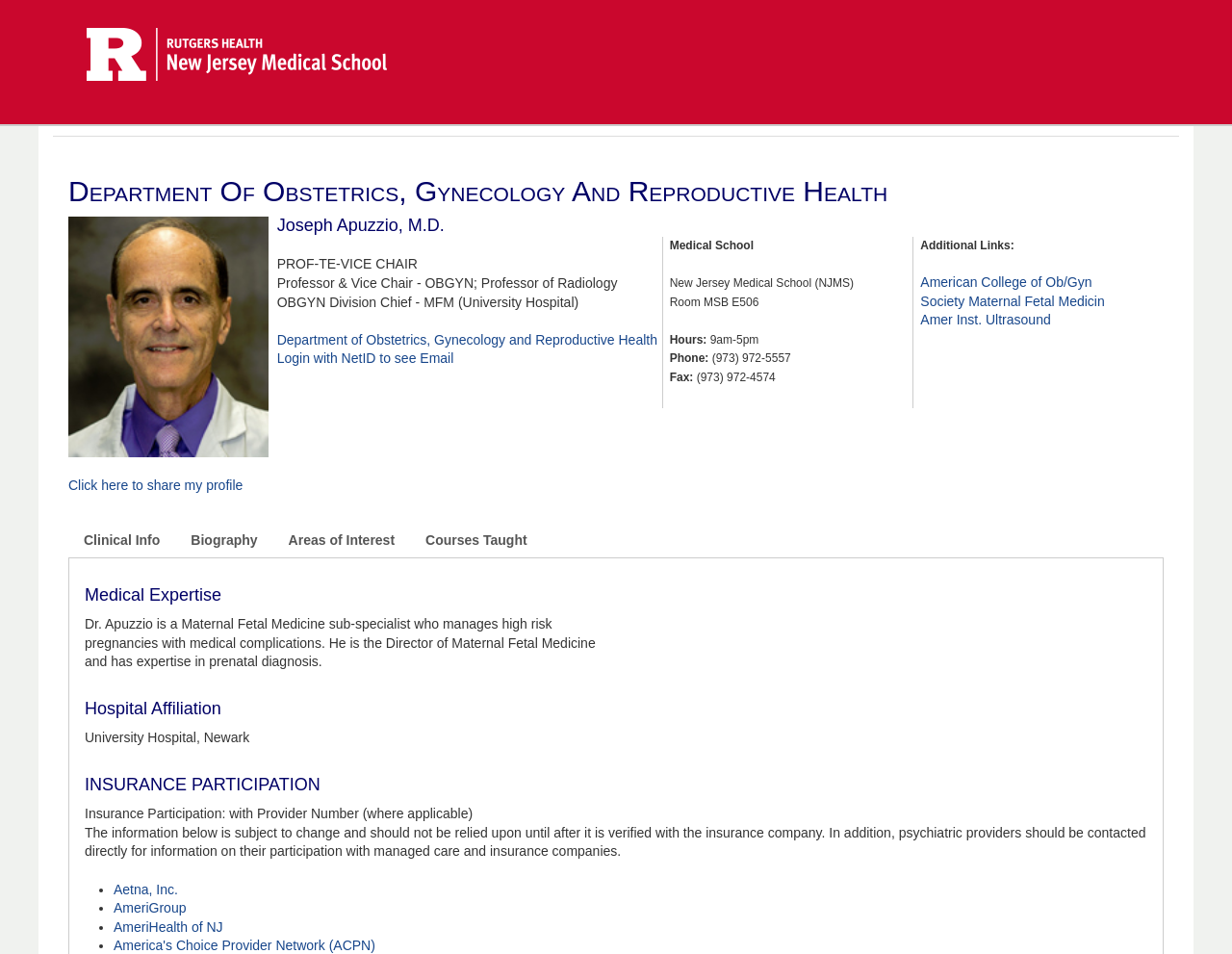Find the bounding box coordinates of the clickable area that will achieve the following instruction: "View the 'About Us' page".

None